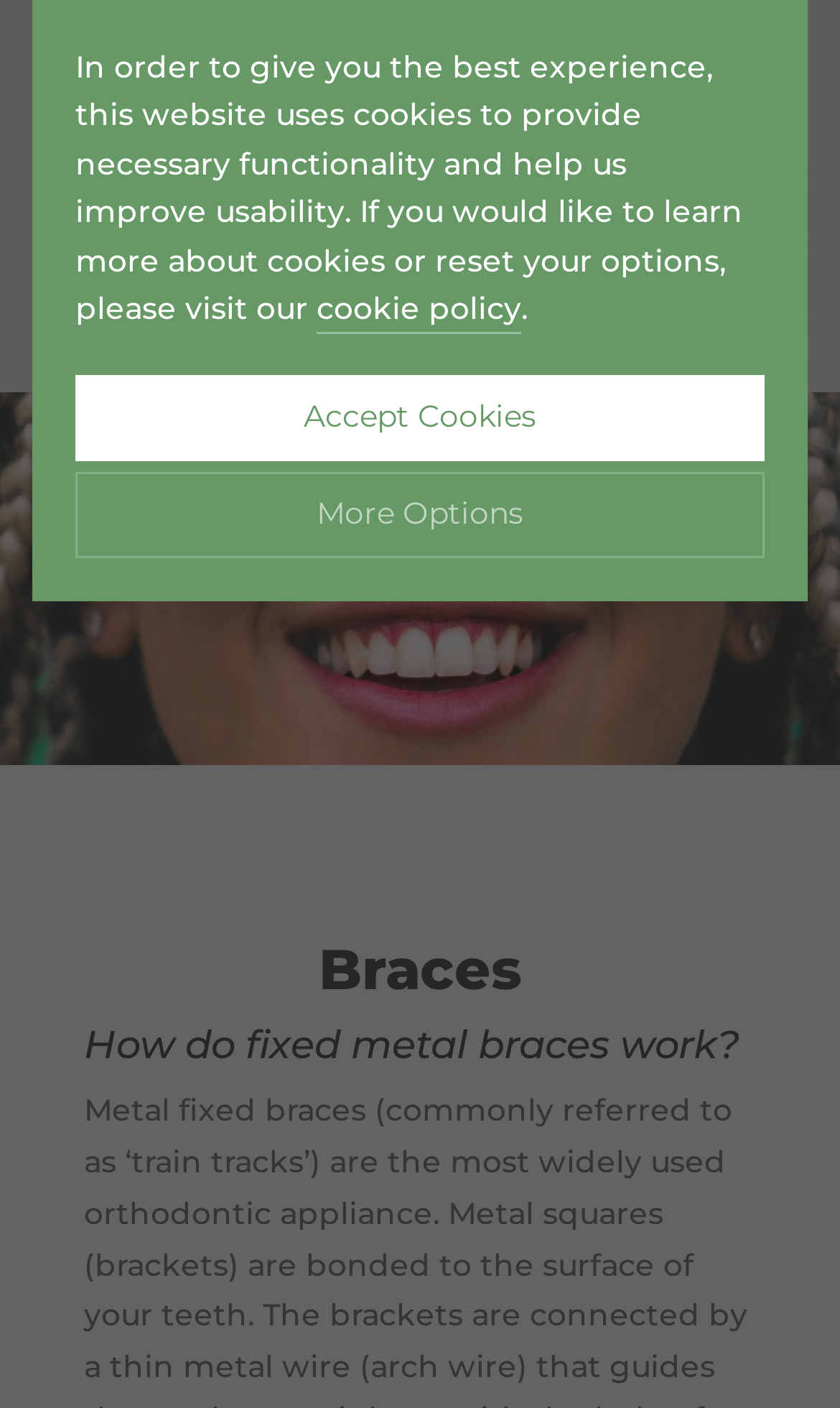Locate the bounding box of the UI element described in the following text: "Info".

[0.746, 0.634, 0.856, 0.68]